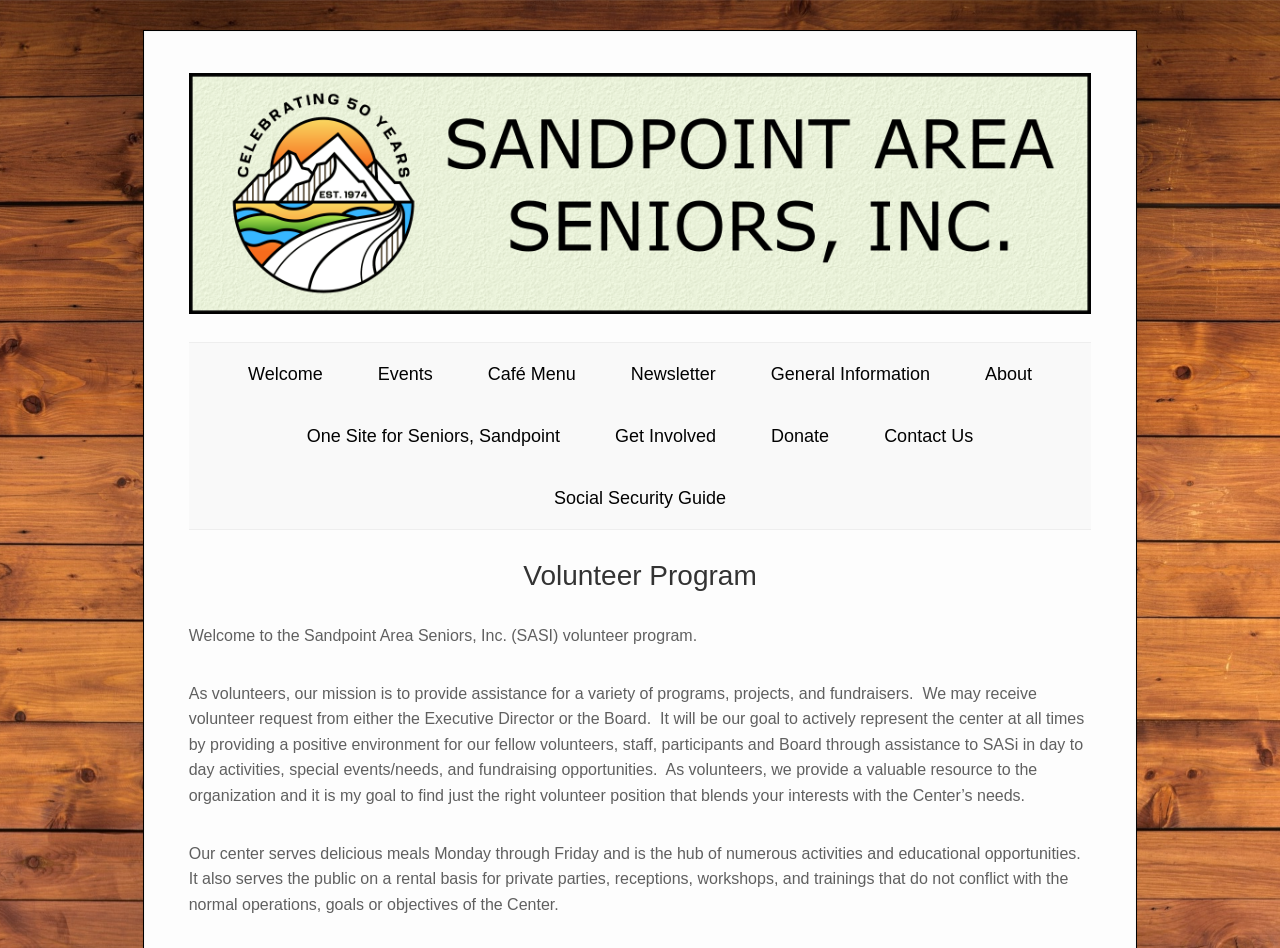Show the bounding box coordinates of the element that should be clicked to complete the task: "Go to the 'Medicare Advantage and Medicare Part D programs' page".

None